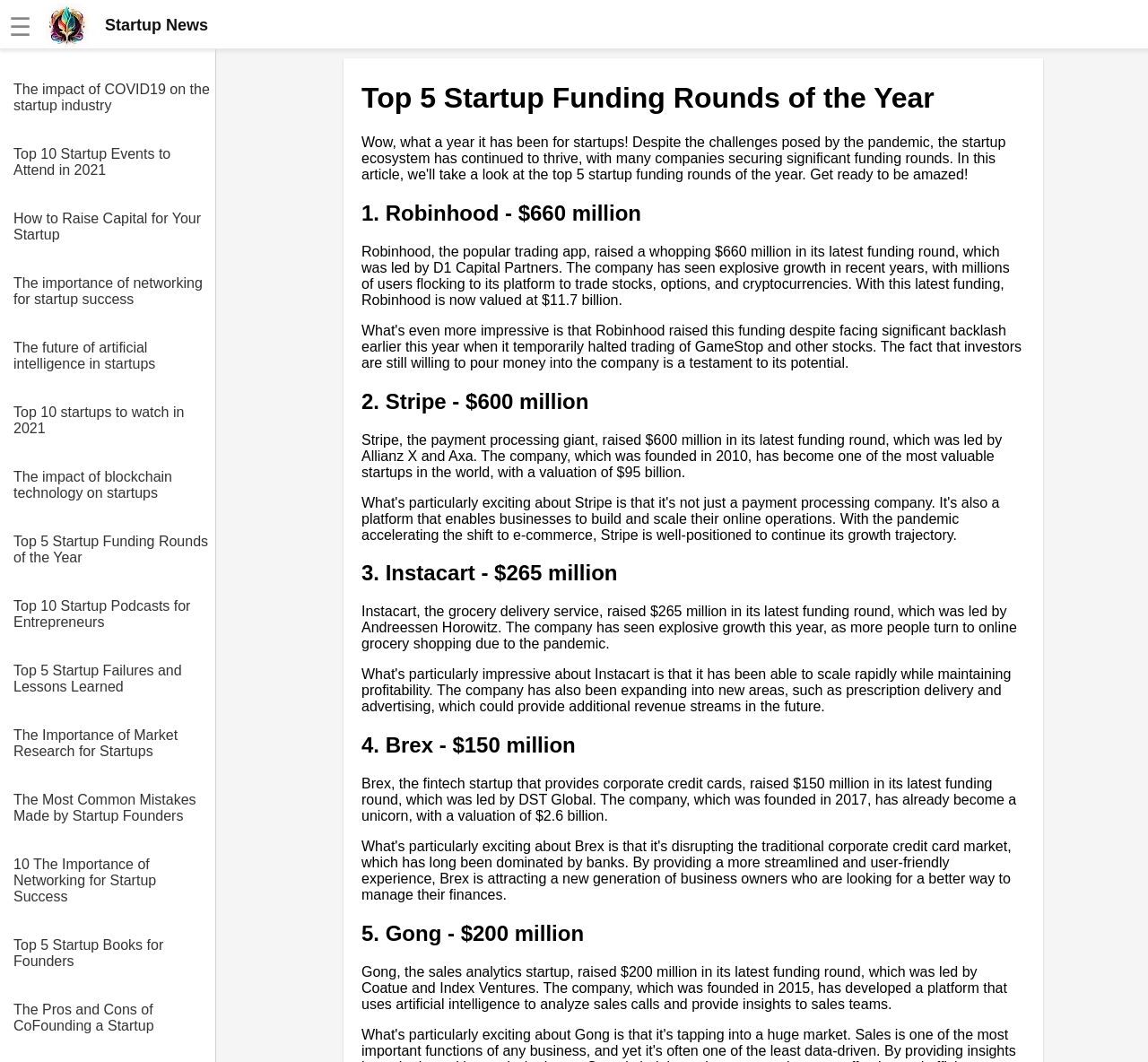Determine the bounding box coordinates for the region that must be clicked to execute the following instruction: "Explore the article about Gong's funding round".

[0.315, 0.908, 0.877, 0.953]